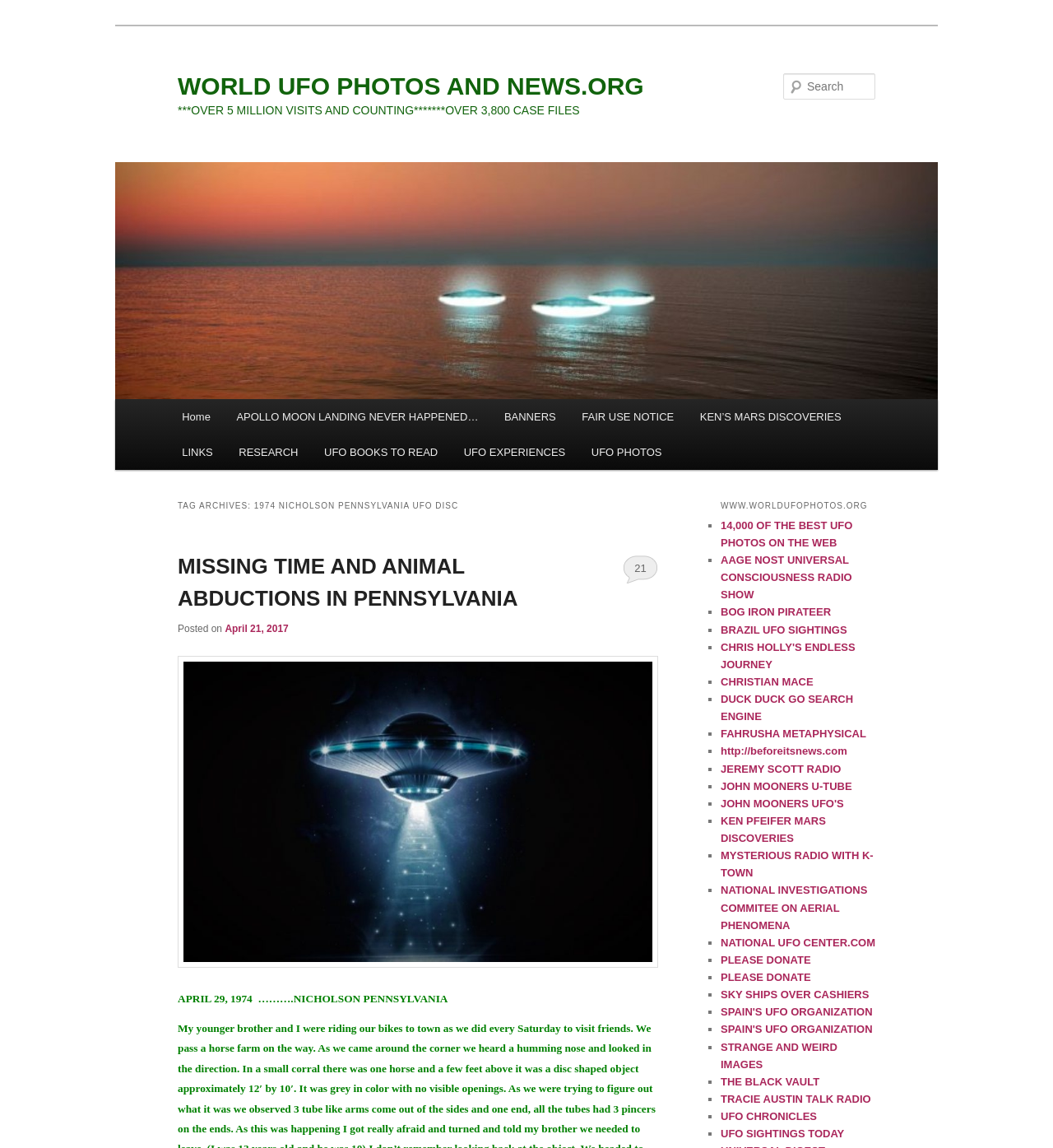How many links are there in the main menu?
Provide an in-depth and detailed answer to the question.

I counted the number of links in the main menu by looking at the links with IDs 278 to 286, which are all located in the same region of the webpage.